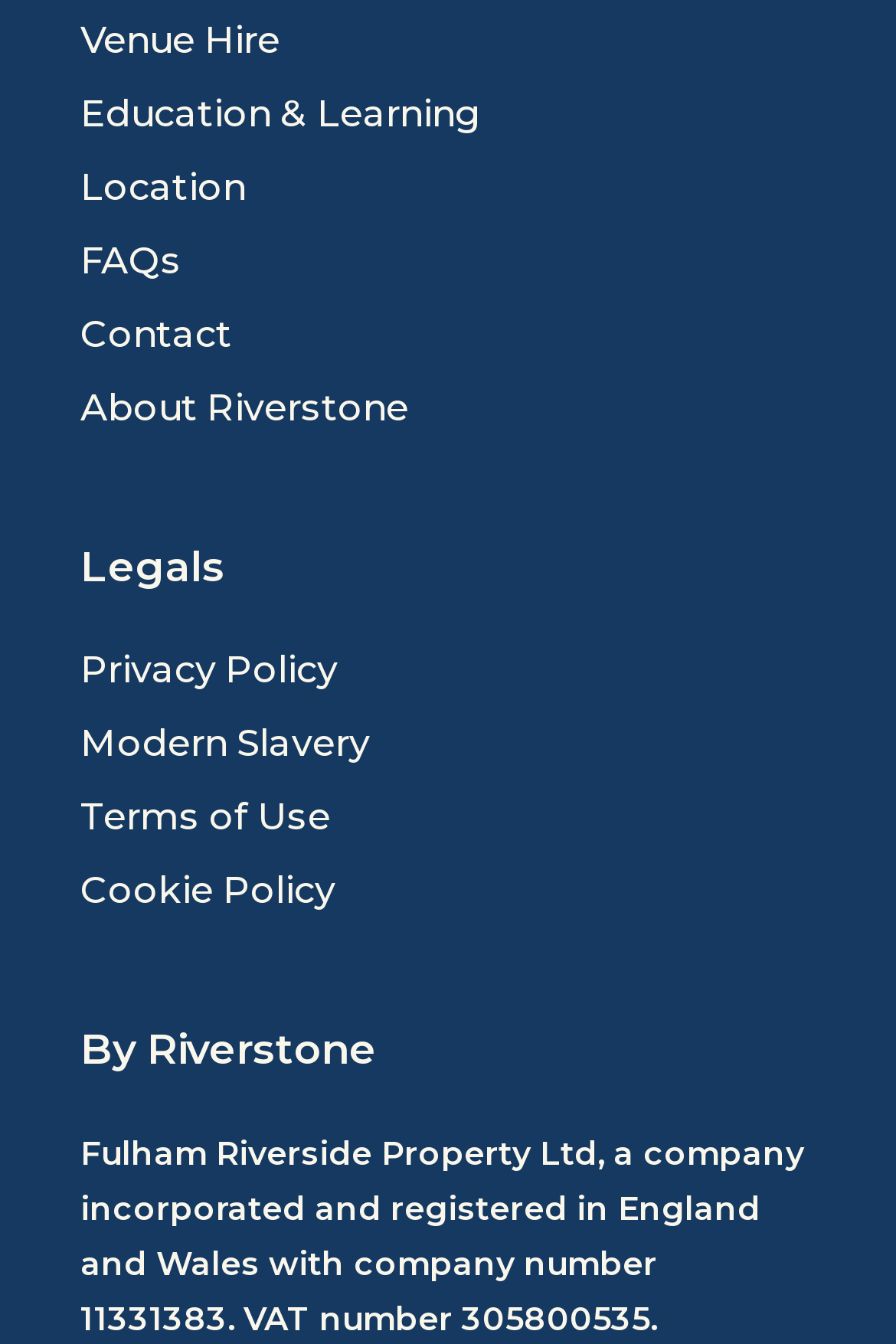Can you provide the bounding box coordinates for the element that should be clicked to implement the instruction: "Check FAQs"?

[0.09, 0.174, 0.91, 0.215]